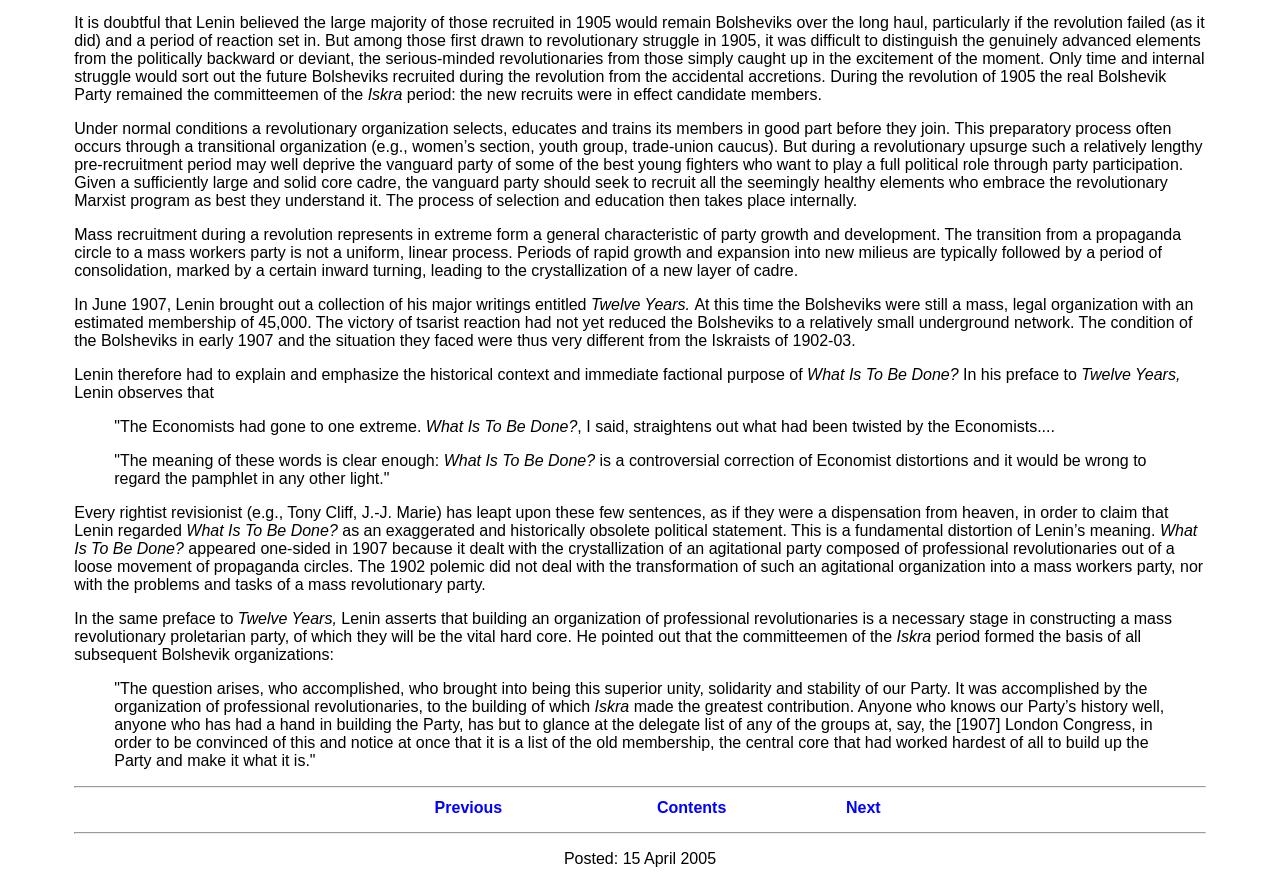Locate the bounding box coordinates of the UI element described by: "Next". The bounding box coordinates should consist of four float numbers between 0 and 1, i.e., [left, top, right, bottom].

[0.661, 0.909, 0.688, 0.928]